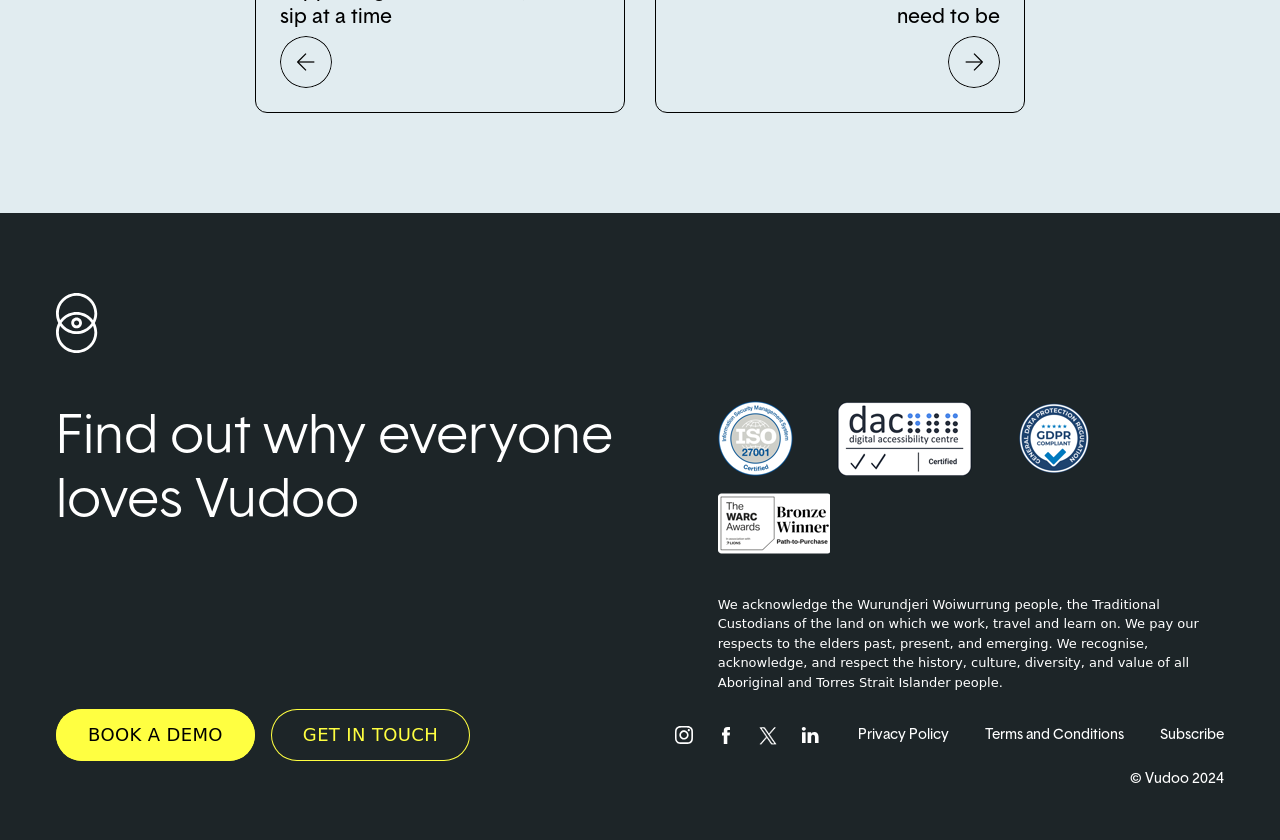Give the bounding box coordinates for the element described by: "Terms and Conditions".

[0.774, 0.863, 0.879, 0.886]